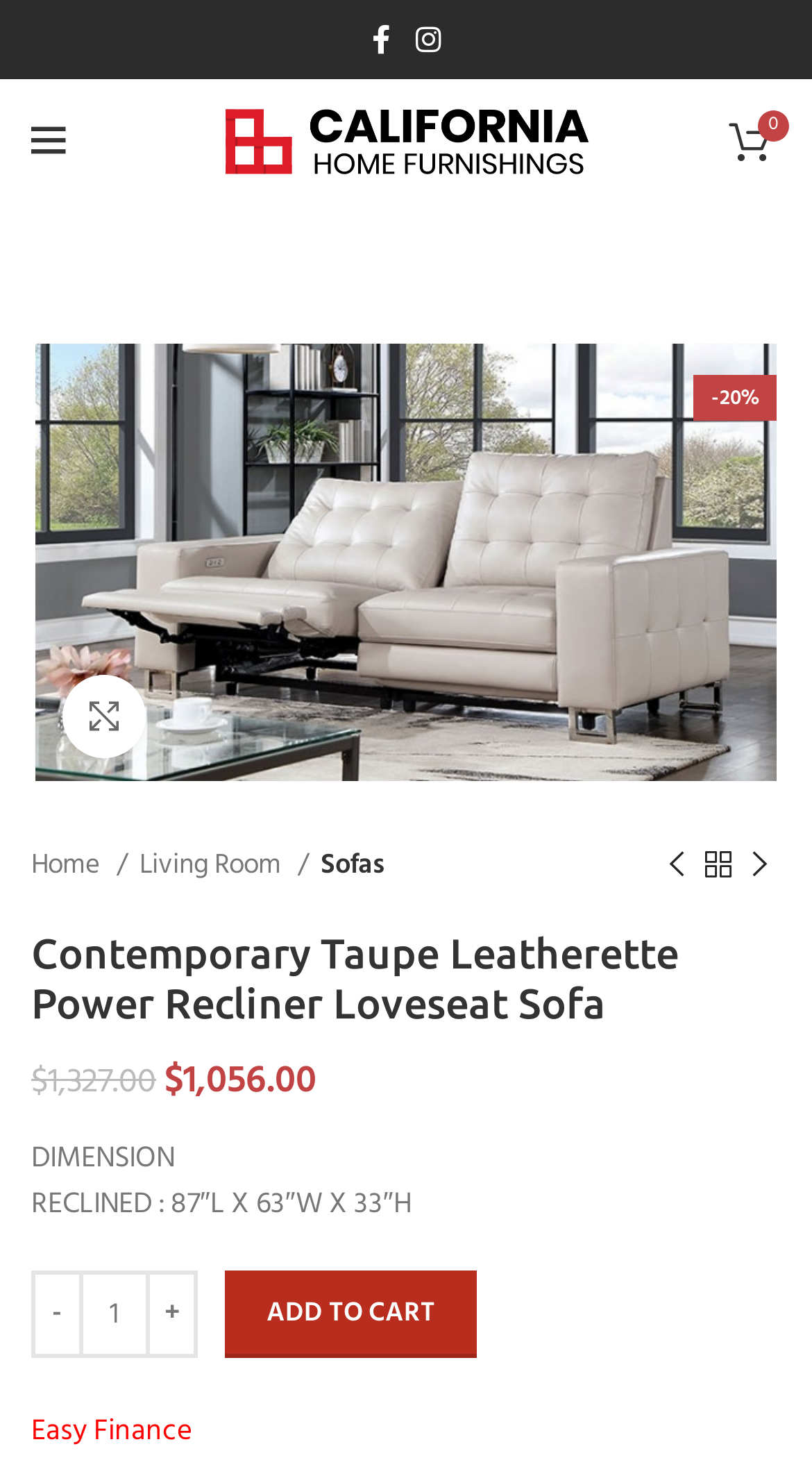Locate the bounding box for the described UI element: "Click to enlarge". Ensure the coordinates are four float numbers between 0 and 1, formatted as [left, top, right, bottom].

[0.077, 0.457, 0.179, 0.513]